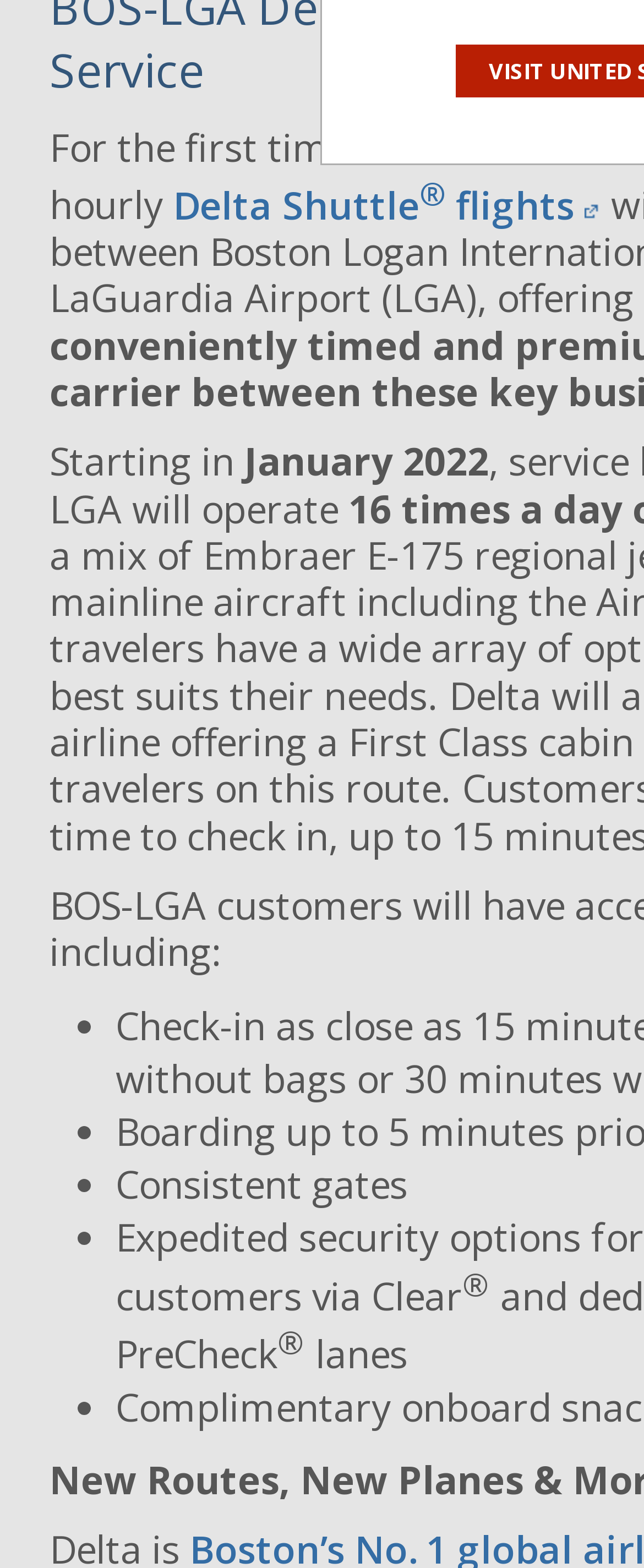Locate and provide the bounding box coordinates for the HTML element that matches this description: "Delta Shuttle® flights".

[0.269, 0.113, 0.933, 0.147]